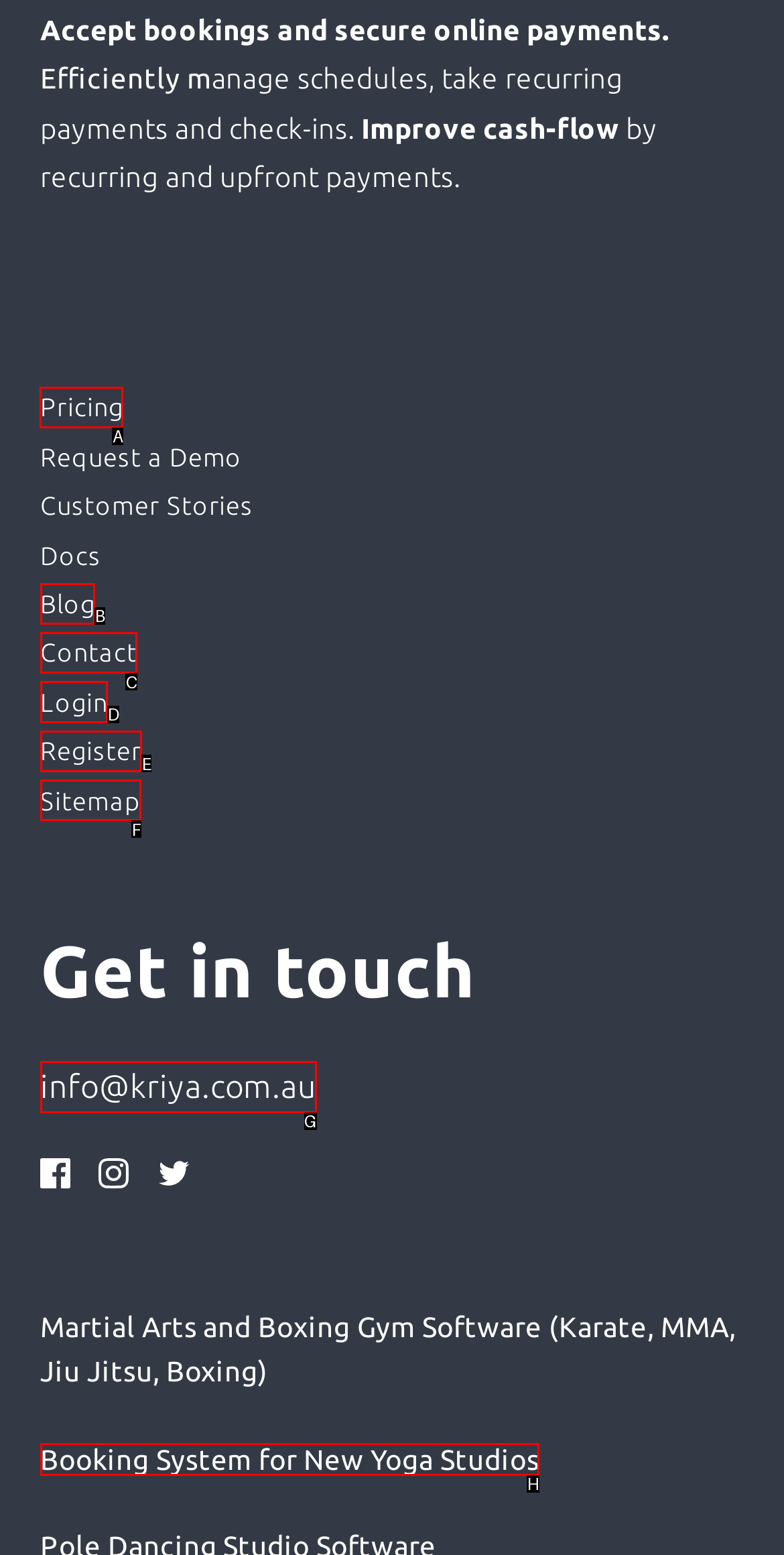Determine which UI element I need to click to achieve the following task: Click on the 'Pricing' link Provide your answer as the letter of the selected option.

A